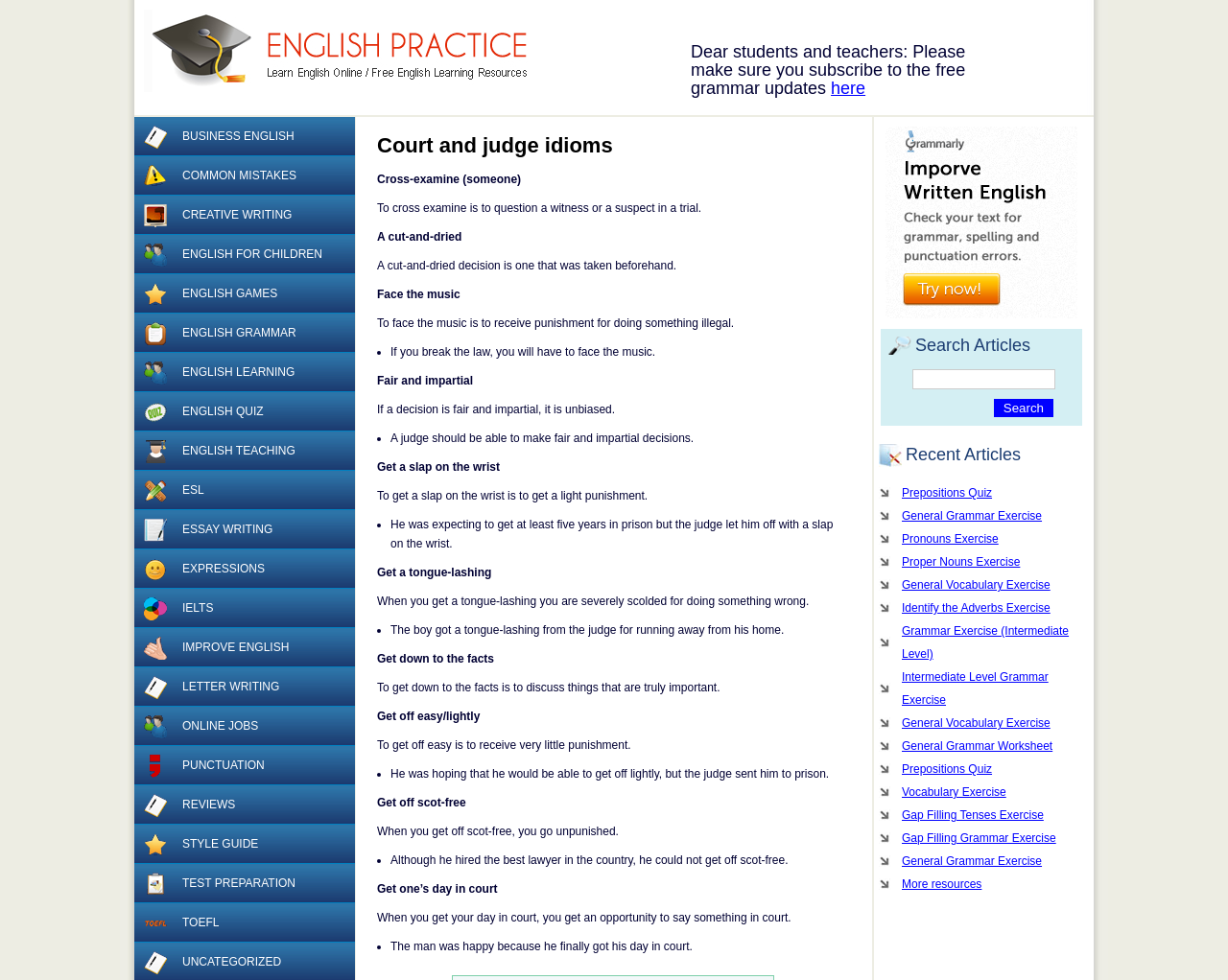Please provide a one-word or short phrase answer to the question:
What is the meaning of 'Cross-examine'?

To question a witness or a suspect in a trial